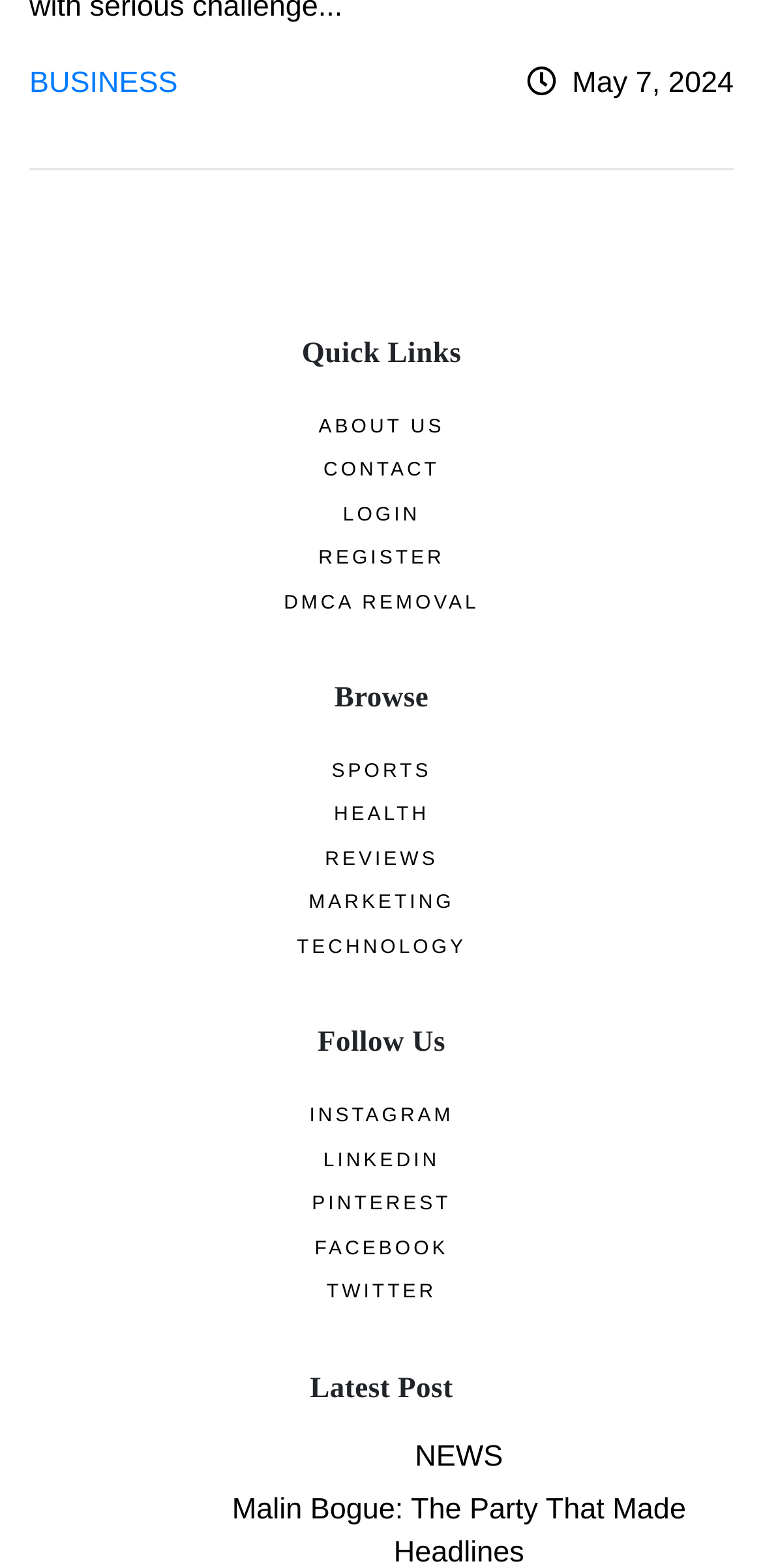Determine the bounding box coordinates of the clickable element to complete this instruction: "Click on BUSINESS". Provide the coordinates in the format of four float numbers between 0 and 1, [left, top, right, bottom].

[0.038, 0.042, 0.233, 0.064]